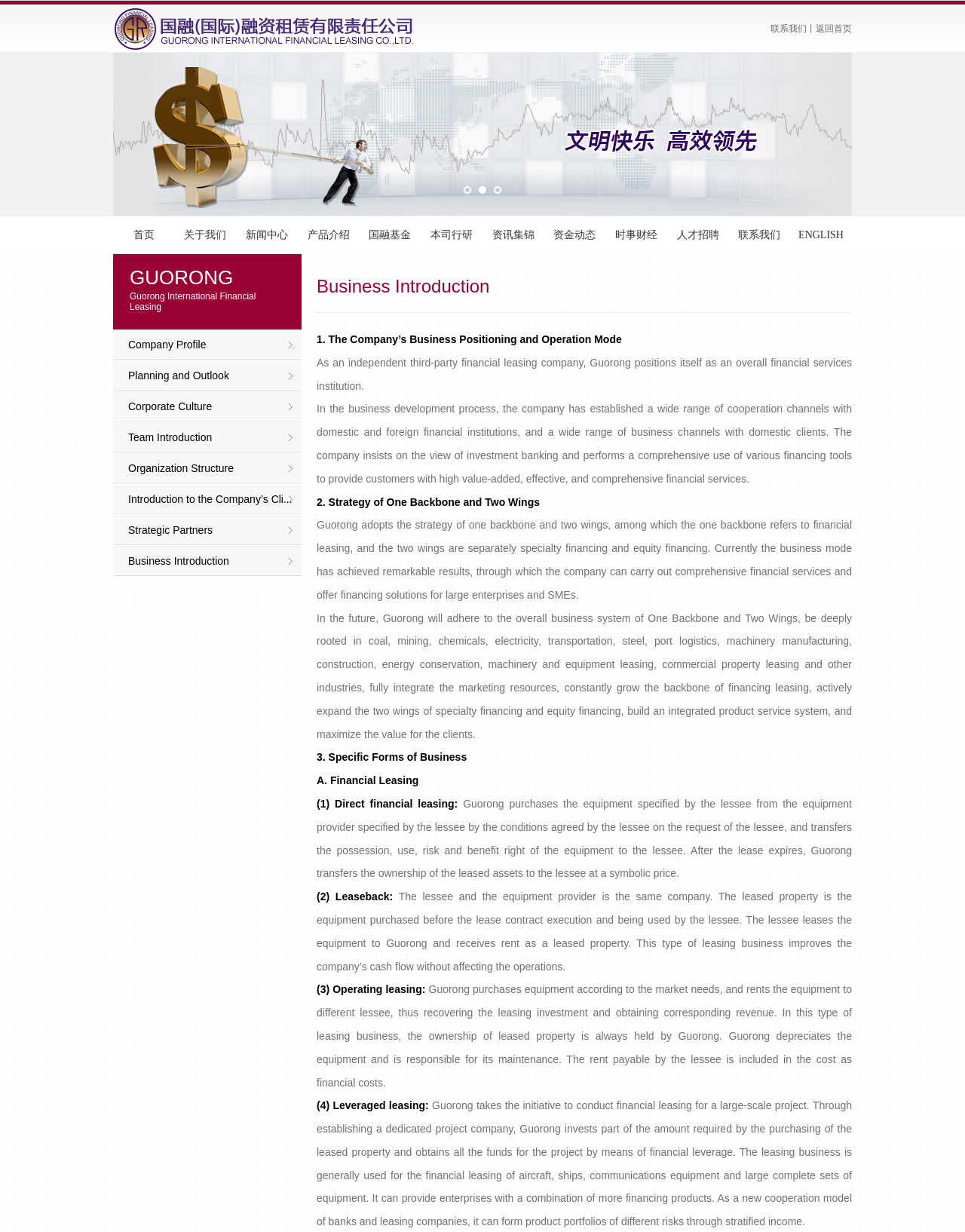Give a short answer using one word or phrase for the question:
What is the company's business positioning?

Independent third-party financial leasing company